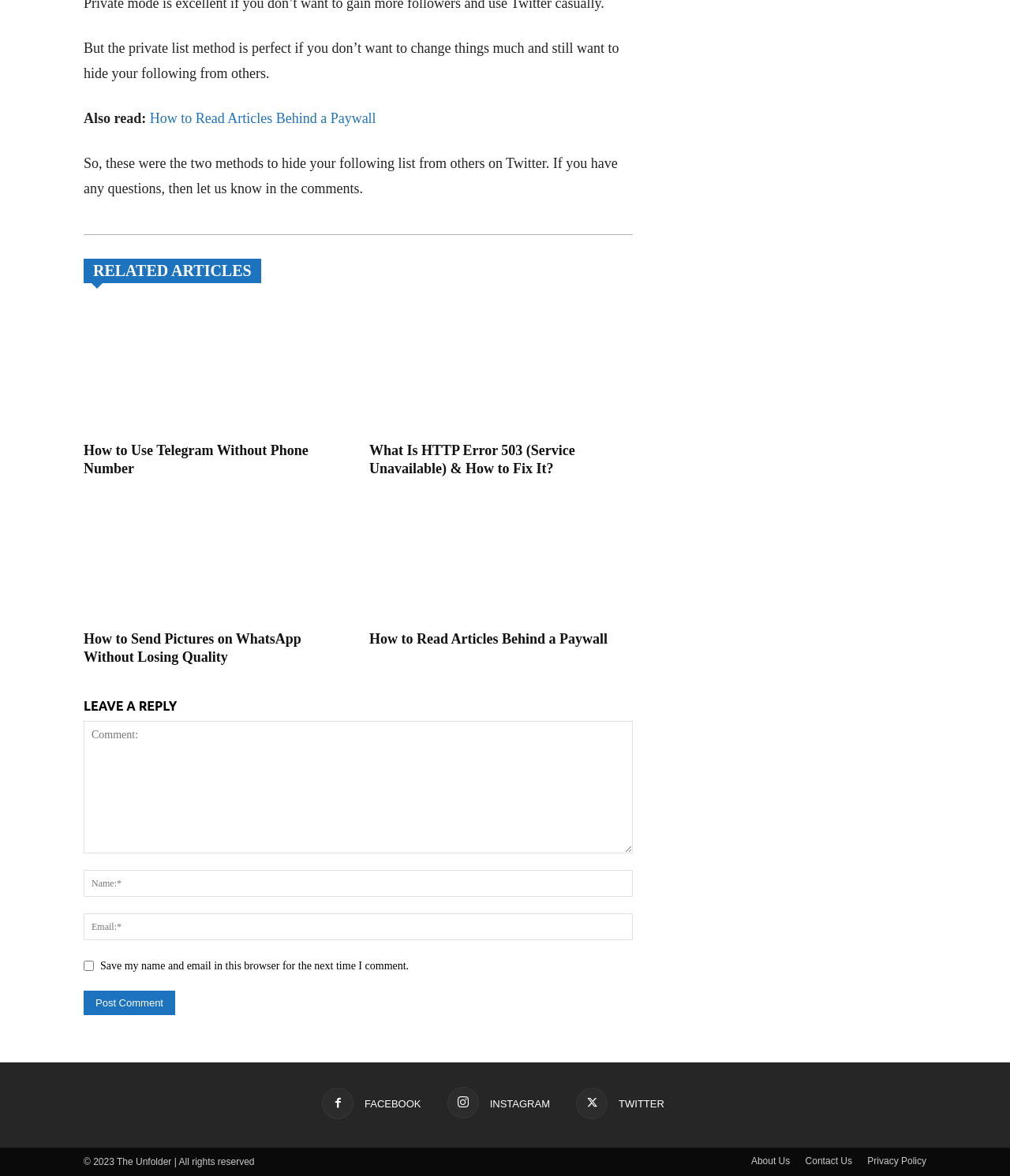Can you find the bounding box coordinates for the element to click on to achieve the instruction: "Click the 'About Us' link"?

[0.744, 0.981, 0.782, 0.994]